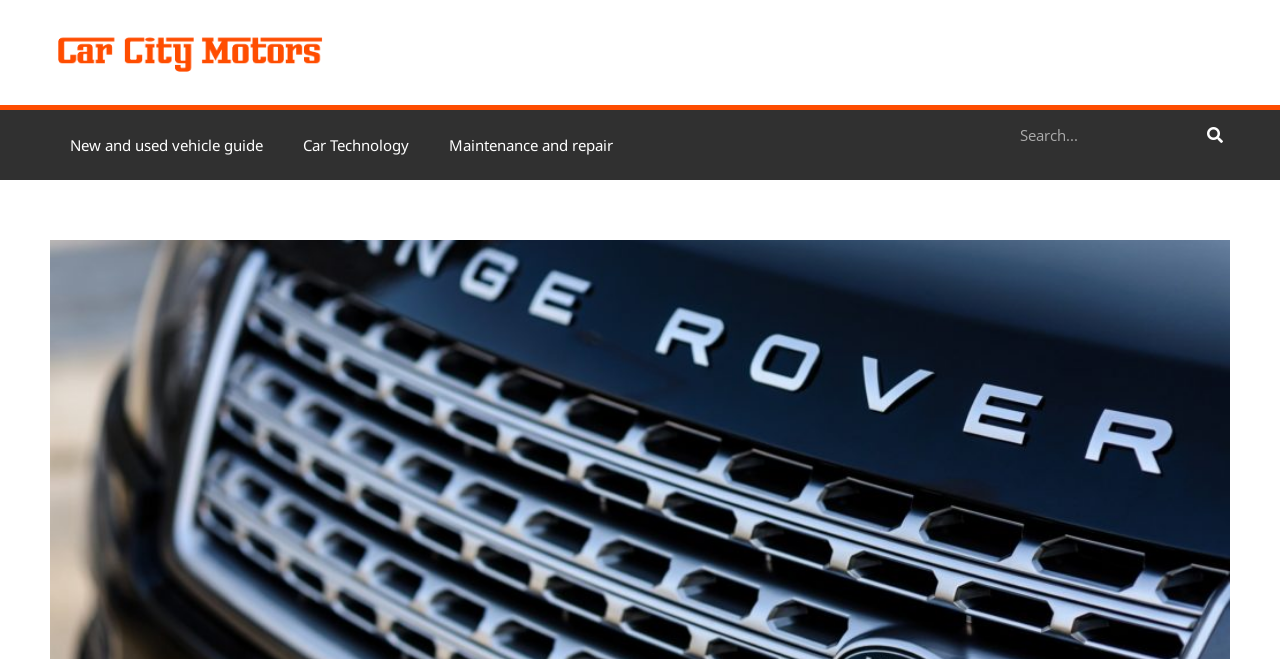Can you locate the main headline on this webpage and provide its text content?

Top-Shelf SUV; or, Why Range Rovers Are So Expensive